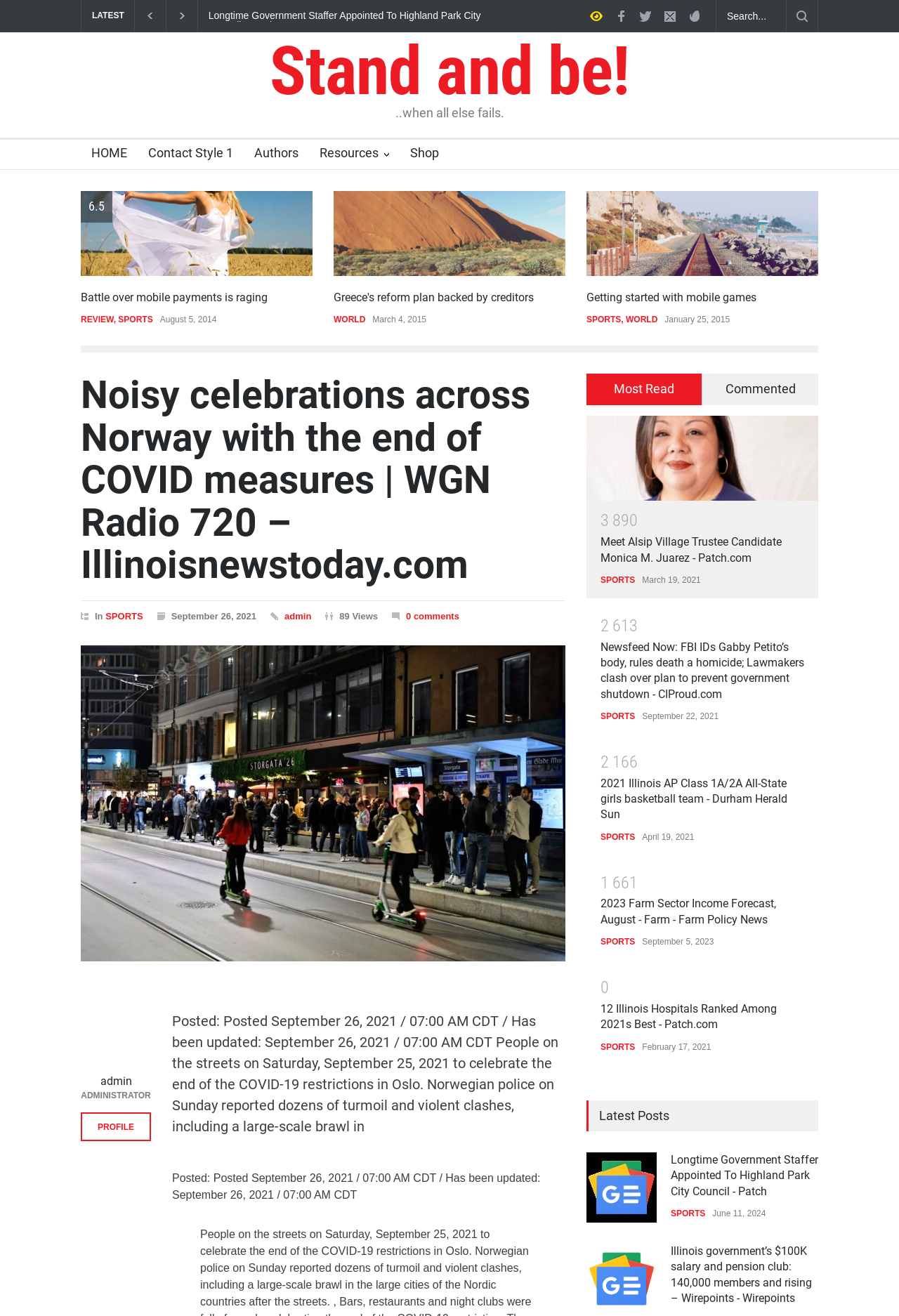Locate the bounding box for the described UI element: "Shop". Ensure the coordinates are four float numbers between 0 and 1, formatted as [left, top, right, bottom].

[0.445, 0.106, 0.488, 0.129]